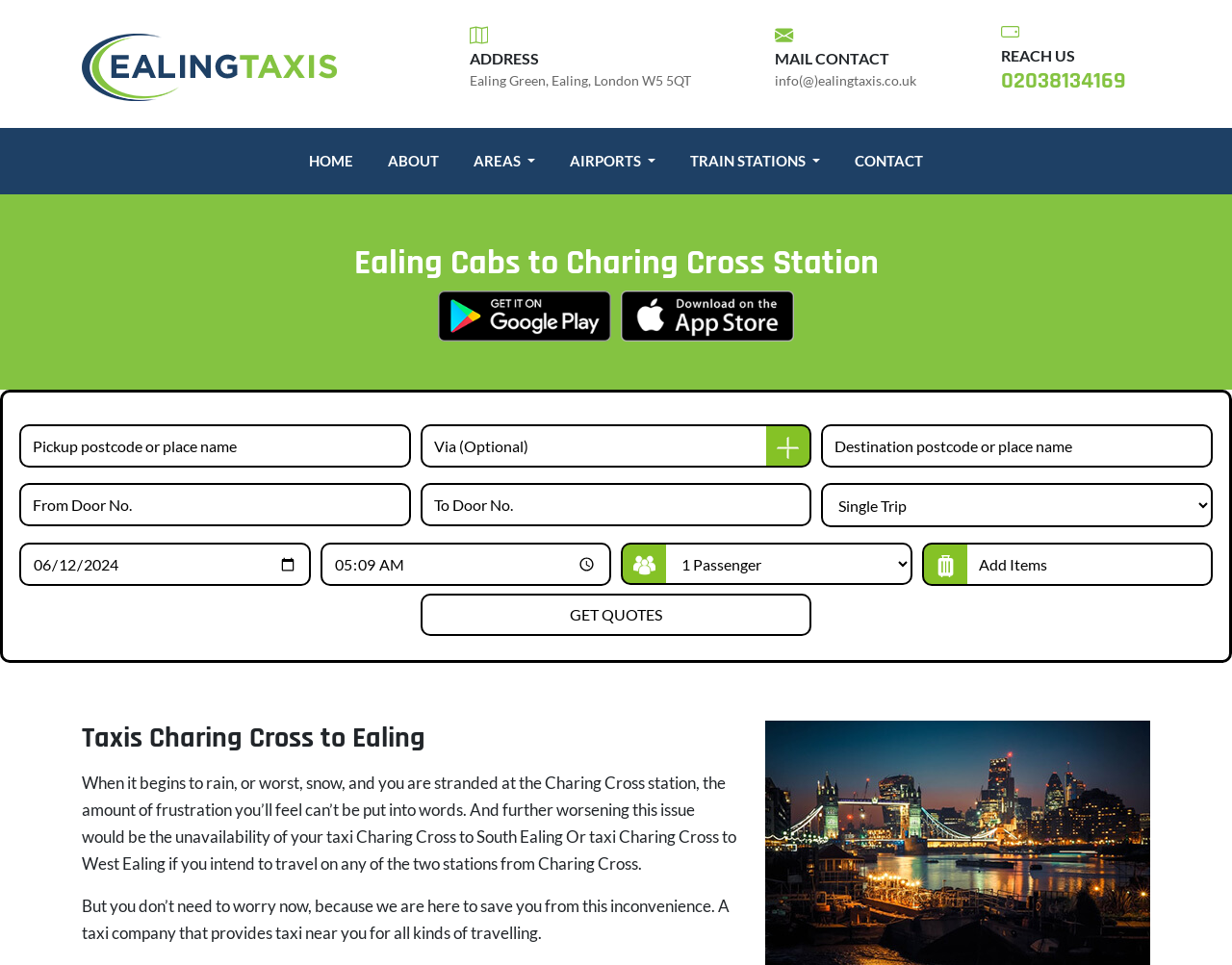Identify the bounding box coordinates of the clickable section necessary to follow the following instruction: "Get quotes". The coordinates should be presented as four float numbers from 0 to 1, i.e., [left, top, right, bottom].

[0.341, 0.616, 0.659, 0.659]